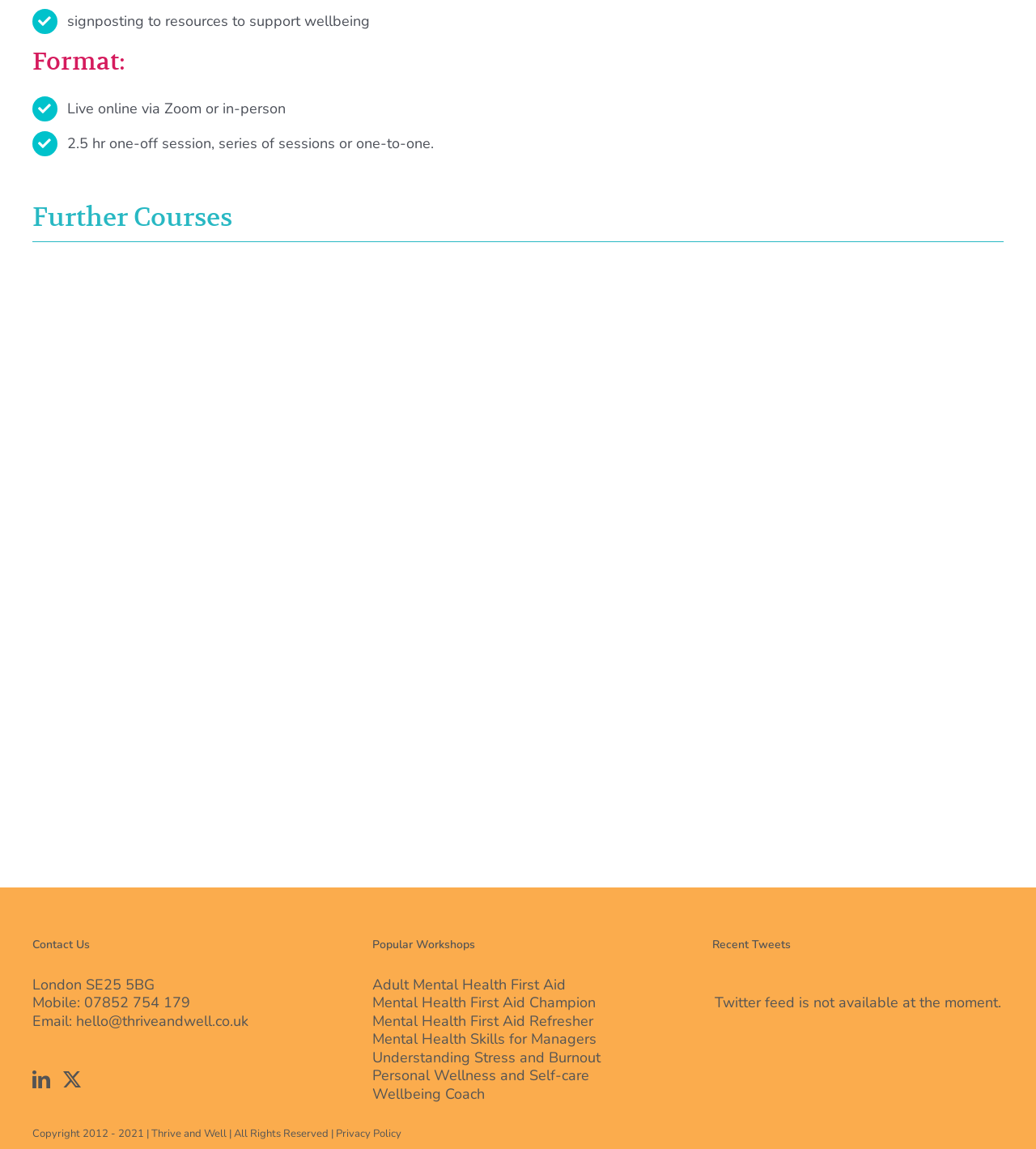Find the bounding box coordinates for the element that must be clicked to complete the instruction: "Click Privacy Policy". The coordinates should be four float numbers between 0 and 1, indicated as [left, top, right, bottom].

[0.324, 0.981, 0.388, 0.993]